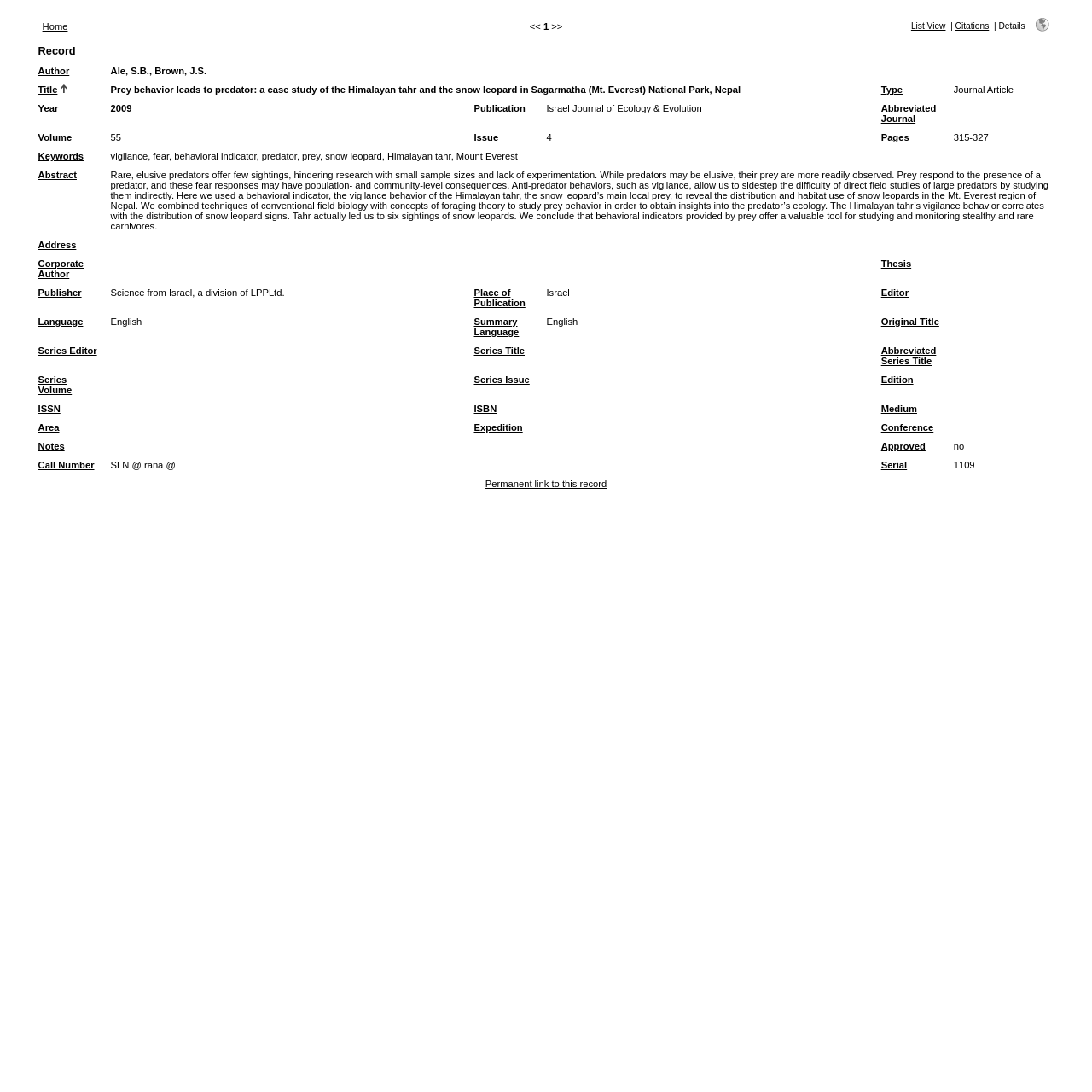What is the type of the first article?
Provide a well-explained and detailed answer to the question.

I found the type of the first article by looking at the table with the database results for the query. The first row has a gridcell with the type 'Journal Article'.